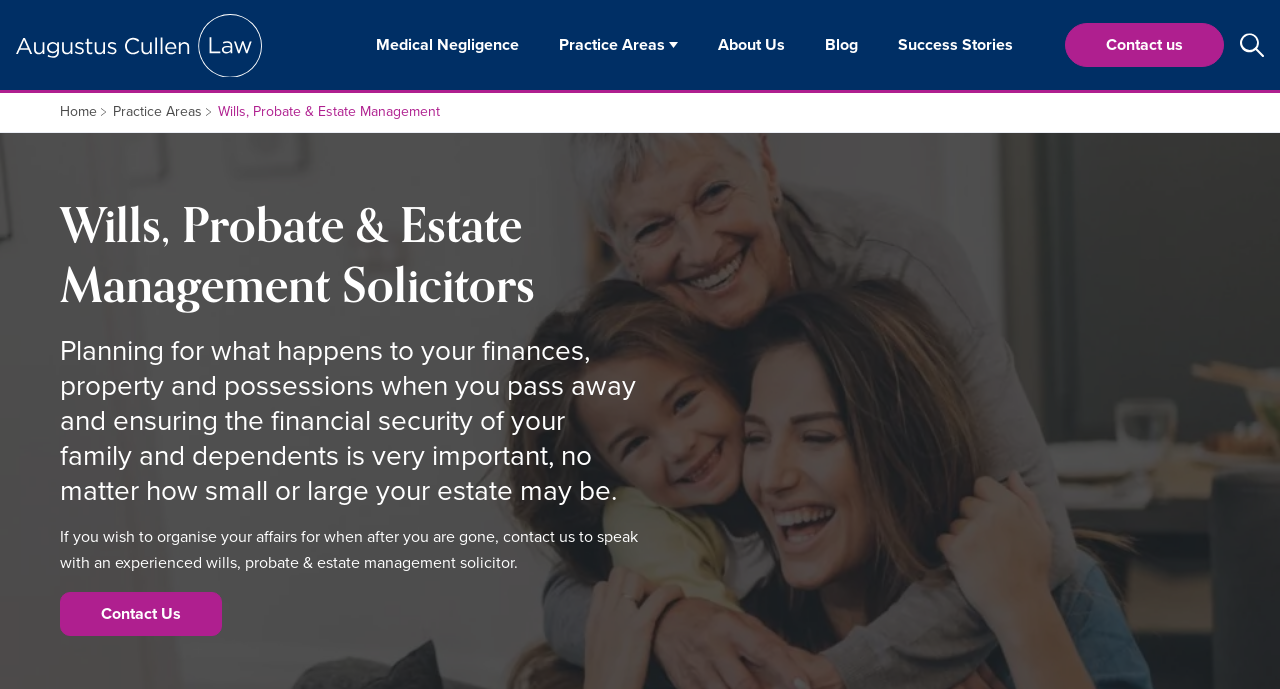Please identify the bounding box coordinates of the element's region that needs to be clicked to fulfill the following instruction: "learn about Medical Negligence". The bounding box coordinates should consist of four float numbers between 0 and 1, i.e., [left, top, right, bottom].

[0.278, 0.0, 0.421, 0.131]